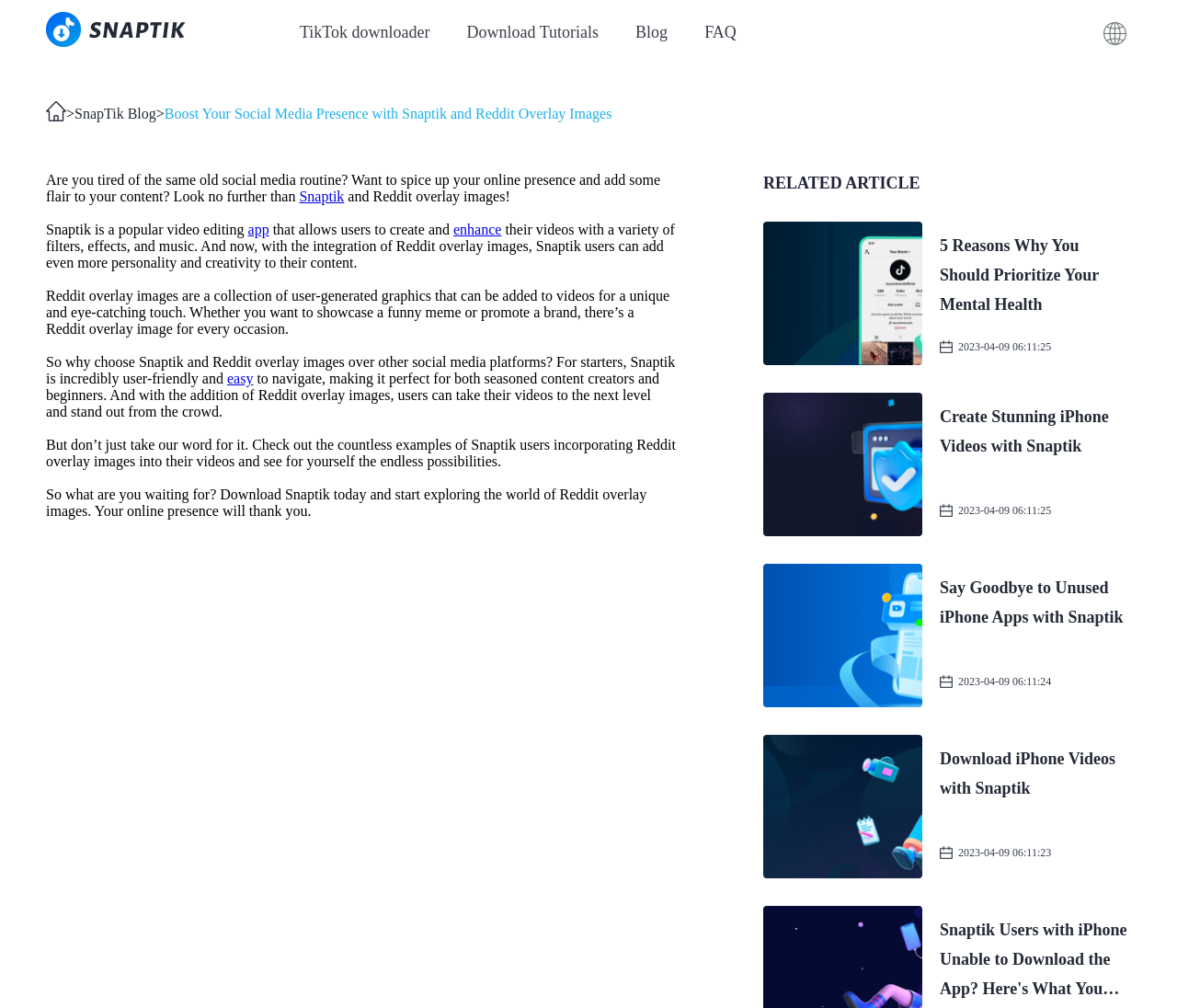Can you look at the image and give a comprehensive answer to the question:
How many related articles are shown on this webpage?

By looking at the webpage, I can see four related article links, each with a heading and an image, which are '5 Reasons Why You Should Prioritize Your Mental Health', 'Create Stunning iPhone Videos with Snaptik', 'Say Goodbye to Unused iPhone Apps with Snaptik', and 'Download iPhone Videos with Snaptik'.